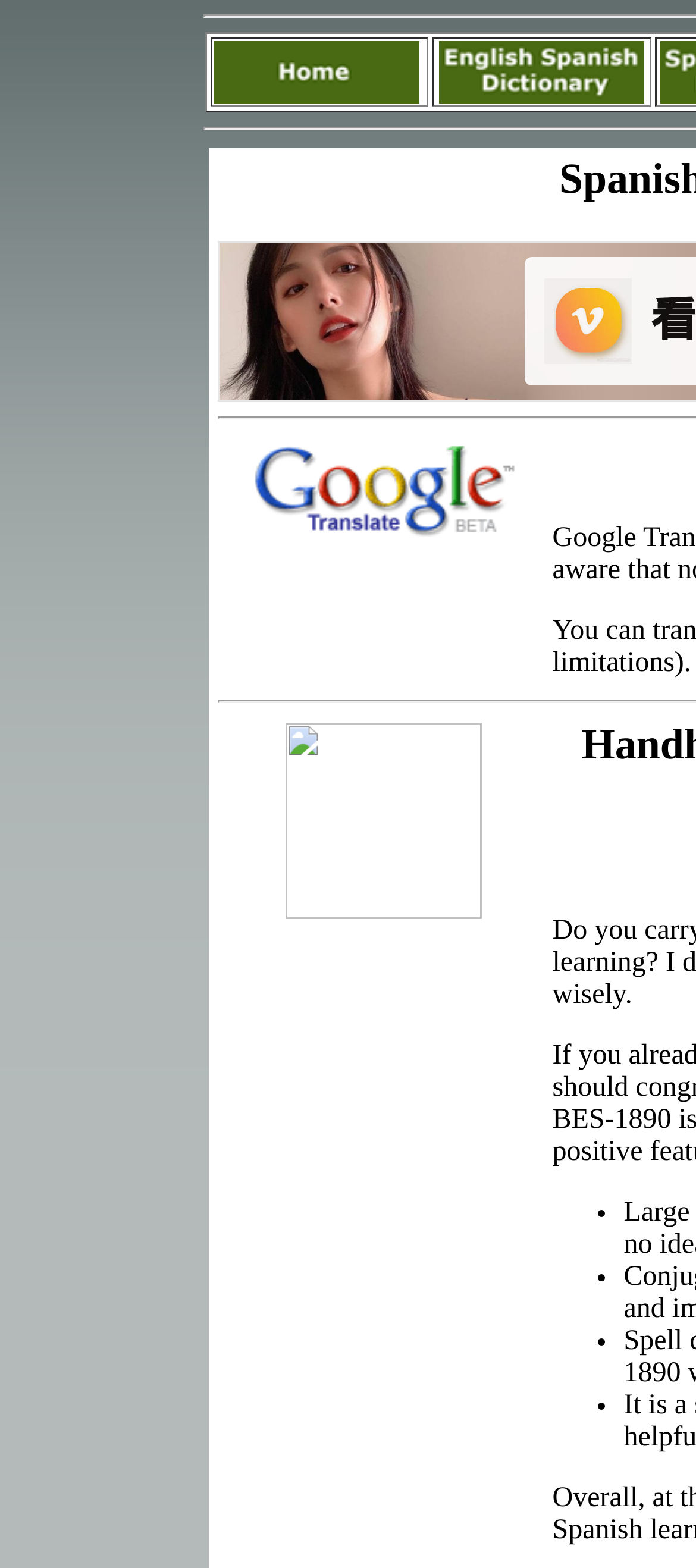Generate a thorough caption detailing the webpage content.

The webpage is a Spanish translator recommendation page. At the top, there are two grid cells side by side, each containing a link and an image with the text "English Spanish Dictionary". 

Below these grid cells, there is a table cell that spans almost the entire width of the page. Within this table cell, there are two links with accompanying images, positioned one below the other. The first link is located near the top of the table cell, while the second link is near the middle.

Further down, there are four list markers, each represented by a bullet point, arranged vertically and aligned to the right side of the page.